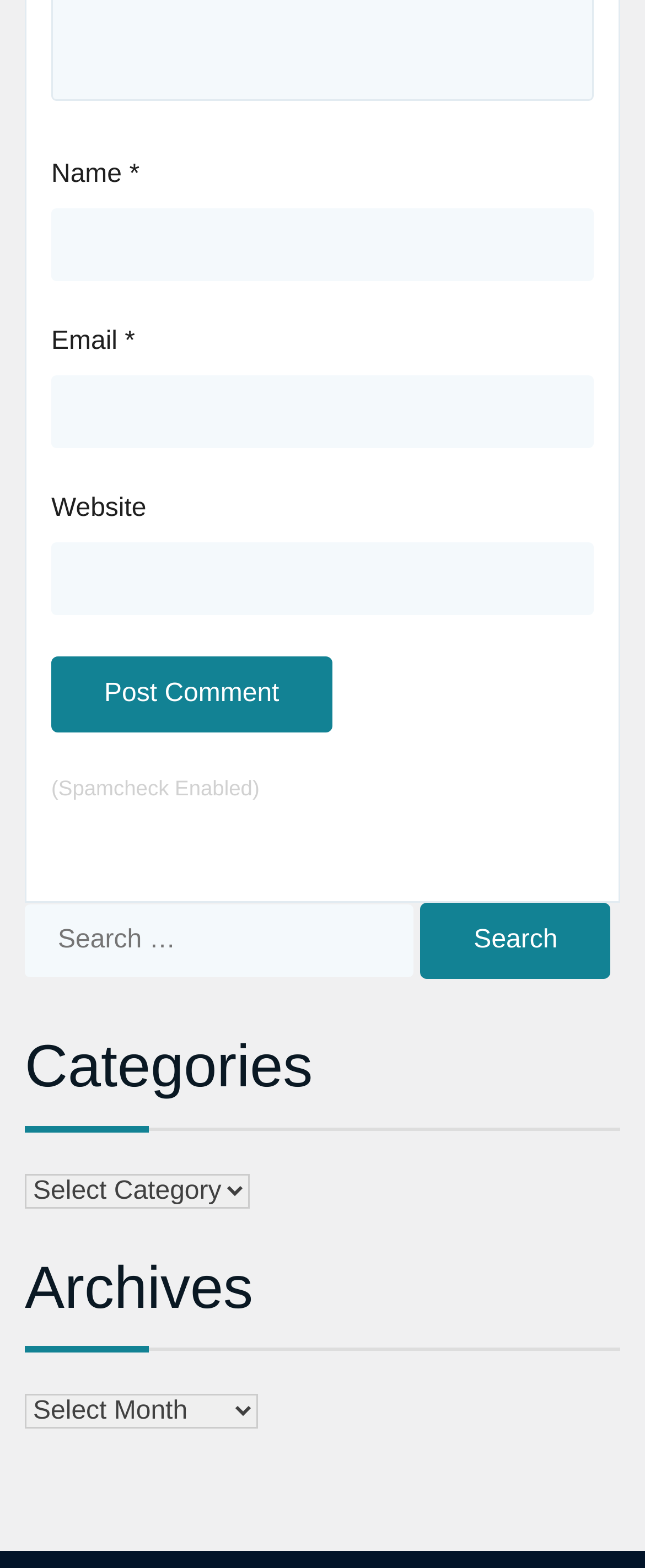Specify the bounding box coordinates of the area to click in order to execute this command: 'Search for something'. The coordinates should consist of four float numbers ranging from 0 to 1, and should be formatted as [left, top, right, bottom].

[0.038, 0.577, 0.641, 0.624]